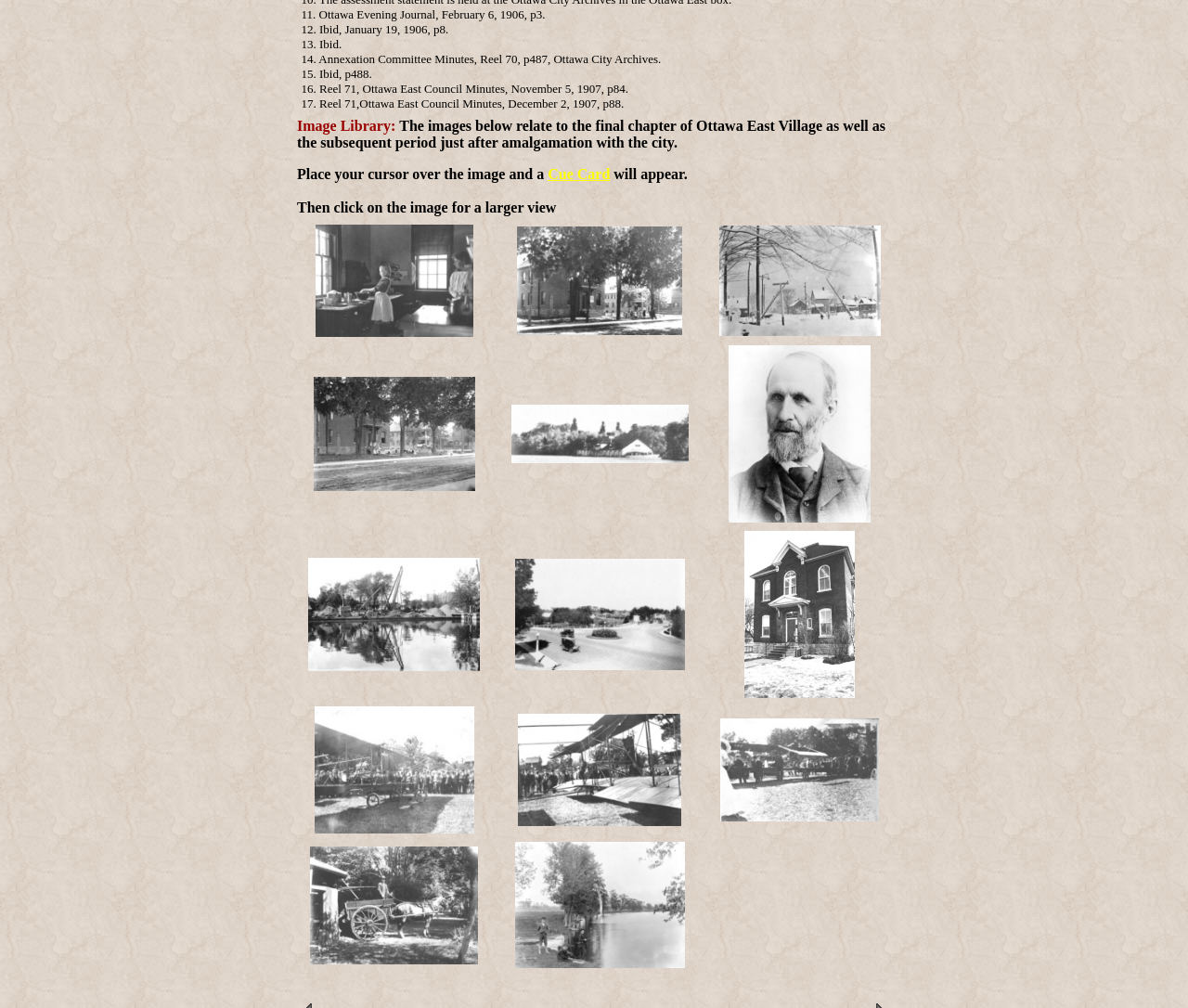Identify the bounding box for the UI element specified in this description: "alt="James Ballantyne 1835 - 1925"". The coordinates must be four float numbers between 0 and 1, formatted as [left, top, right, bottom].

[0.613, 0.506, 0.733, 0.521]